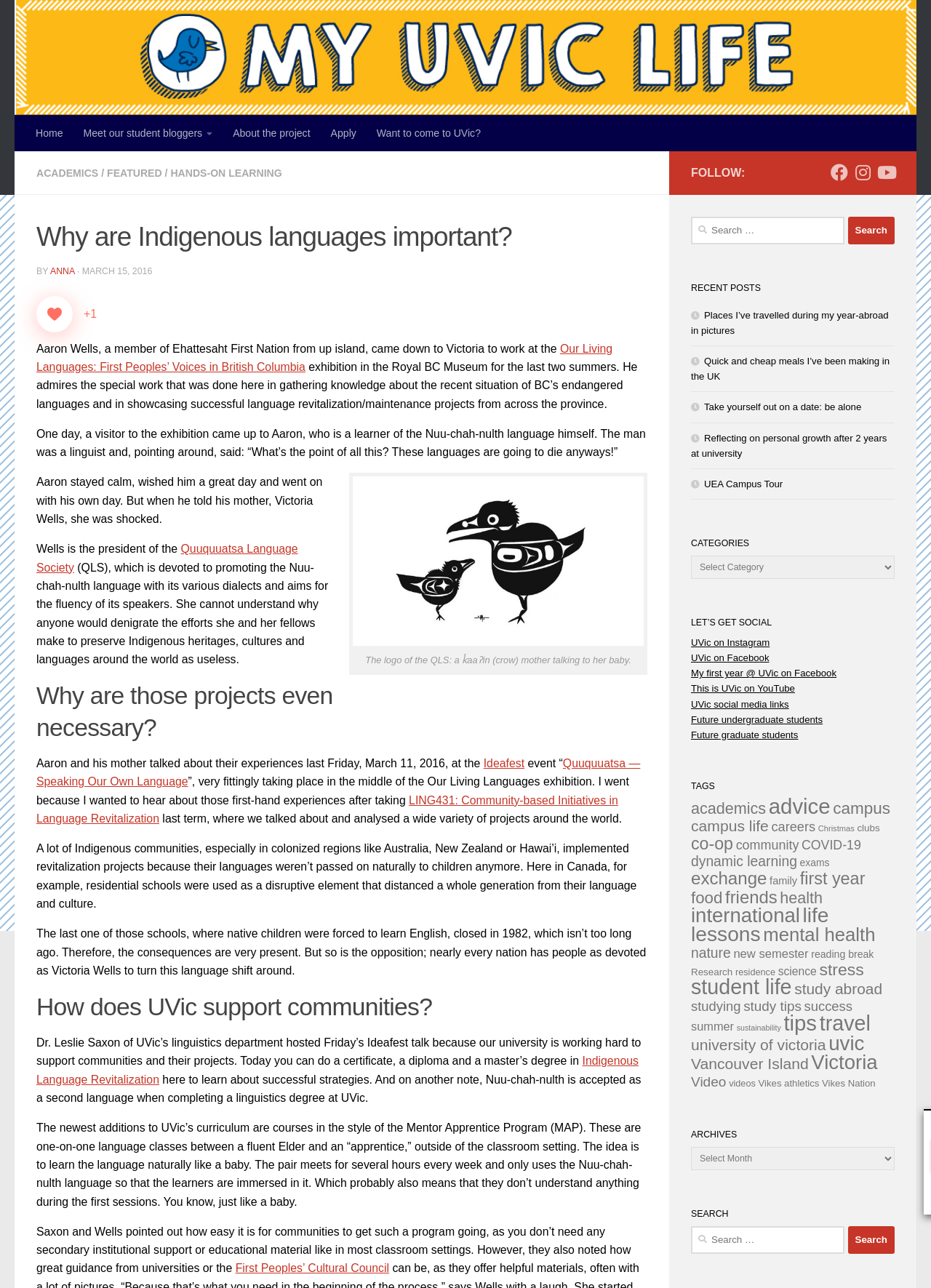Determine the bounding box coordinates of the target area to click to execute the following instruction: "Follow UVic on Facebook."

[0.892, 0.127, 0.911, 0.141]